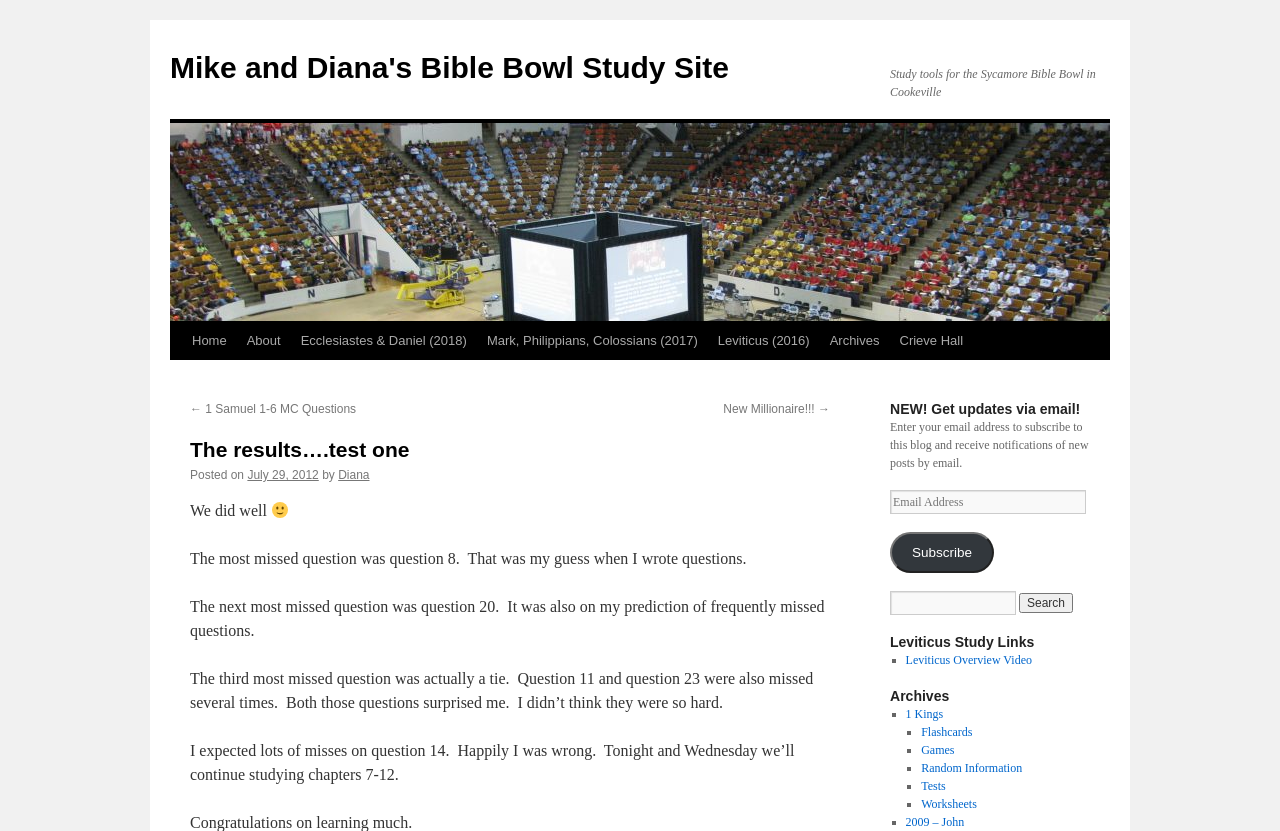What is the name of the Bible Bowl study site?
Refer to the image and provide a thorough answer to the question.

The name of the Bible Bowl study site can be found in the top-left corner of the webpage, where it is written as 'Mike and Diana's Bible Bowl Study Site'.